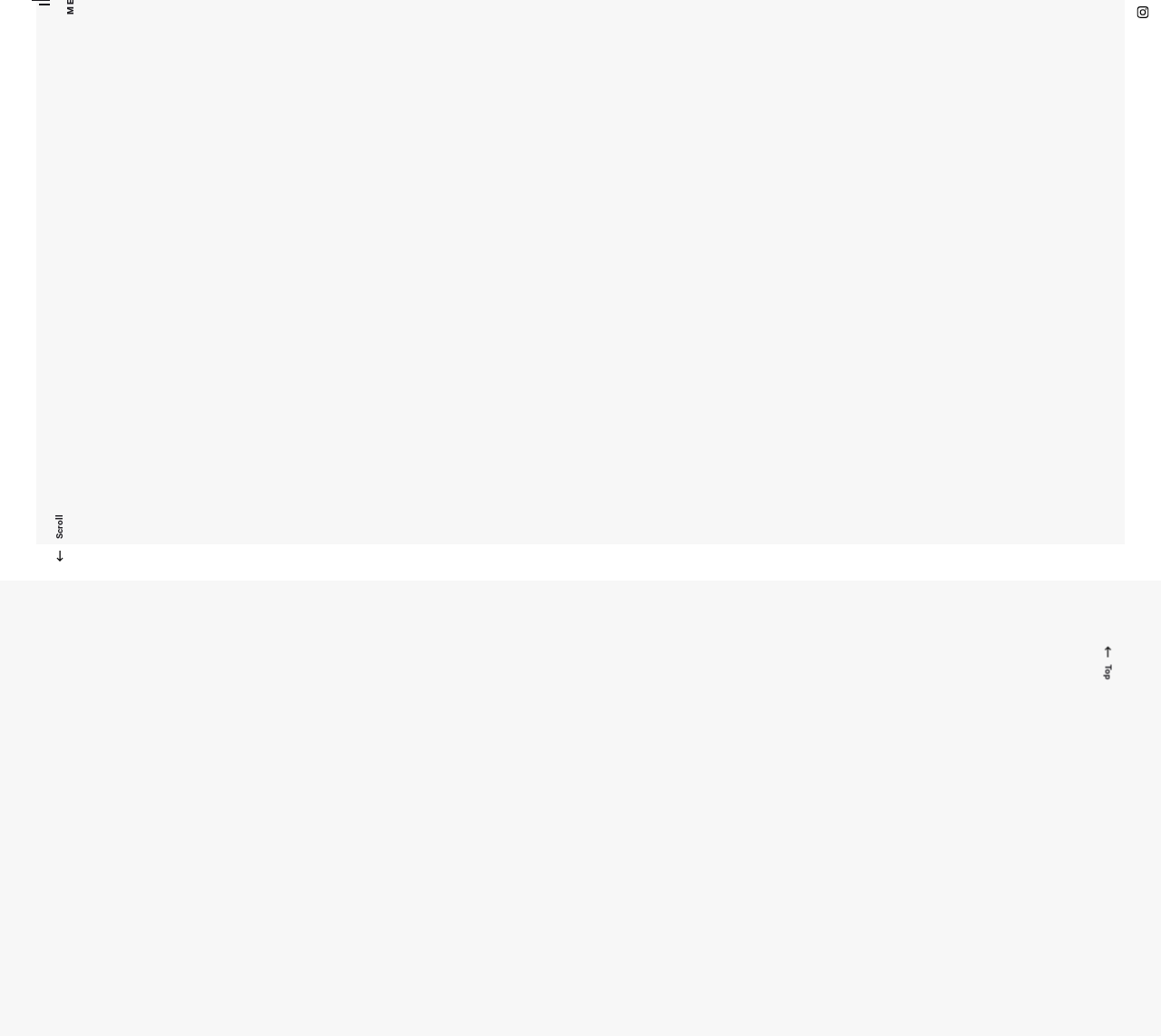Given the element description "chain’s avocado usage jumped 68%" in the screenshot, predict the bounding box coordinates of that UI element.

[0.1, 0.446, 0.87, 0.48]